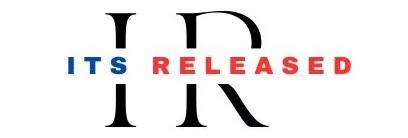What is the subject matter of the webpage?
Give a detailed explanation using the information visible in the image.

The logo is part of the broader context of the webpage, which discusses topics like purchasing Instagram followers in Malaysia in 2023, indicating a dynamic online presence.